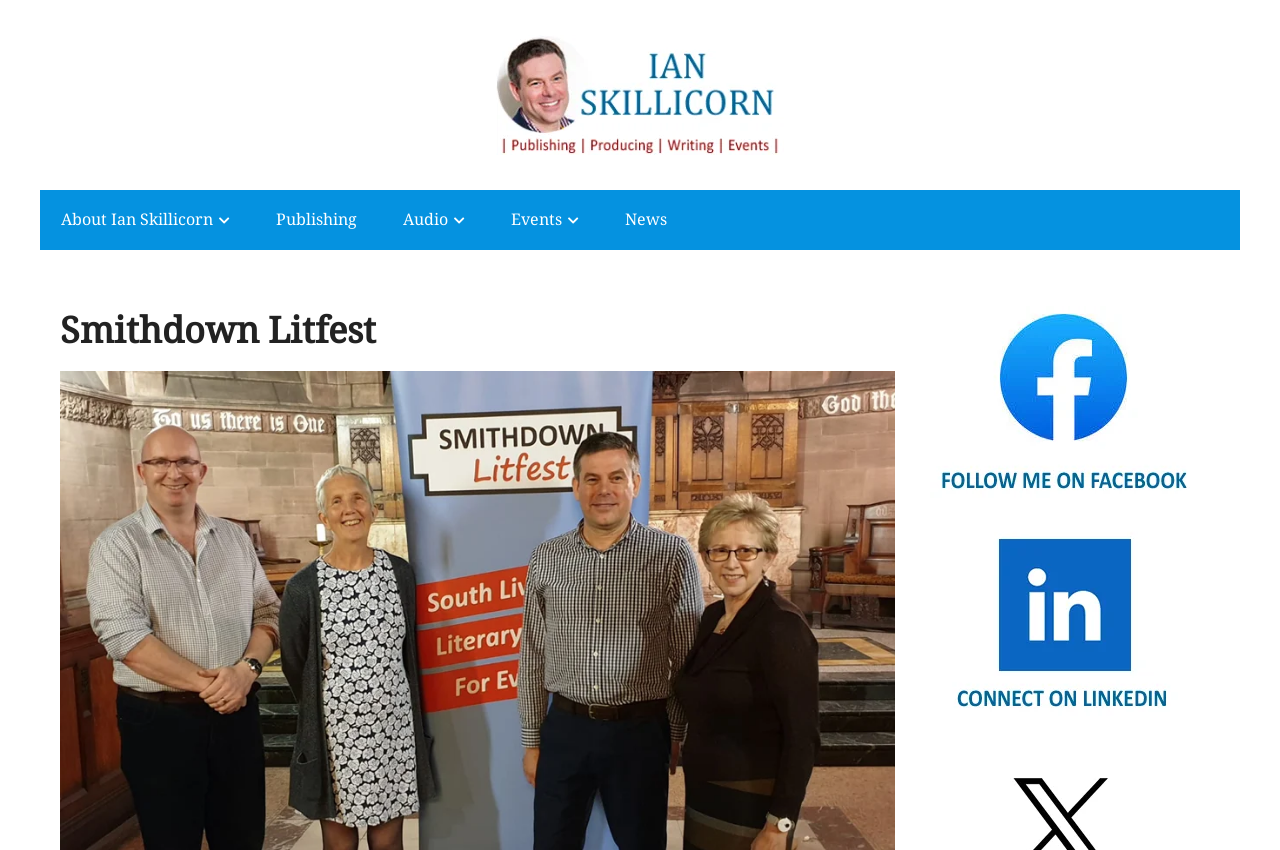Extract the bounding box of the UI element described as: "Publishing".

[0.199, 0.224, 0.295, 0.292]